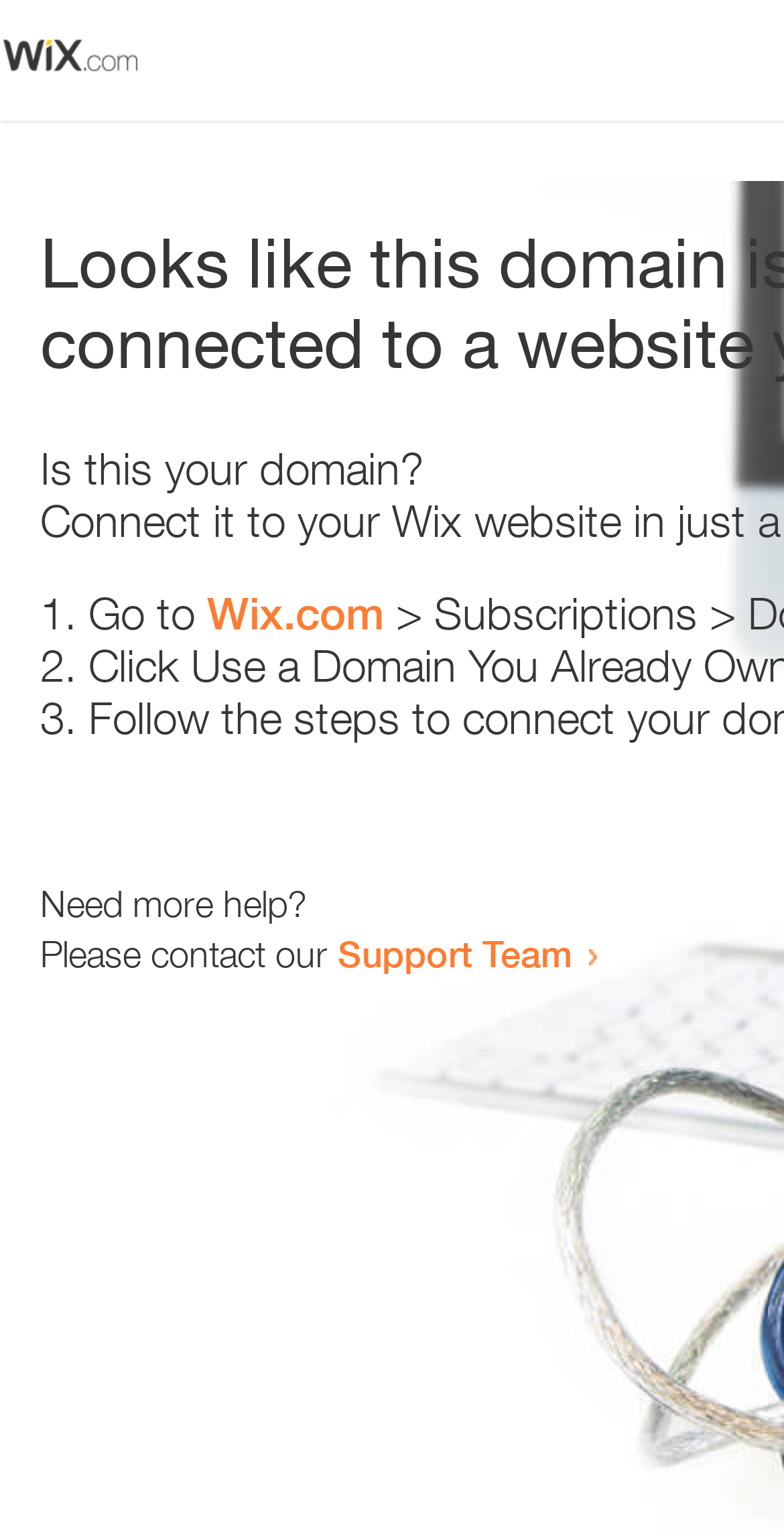From the webpage screenshot, predict the bounding box of the UI element that matches this description: "Wix.com".

[0.264, 0.383, 0.49, 0.417]